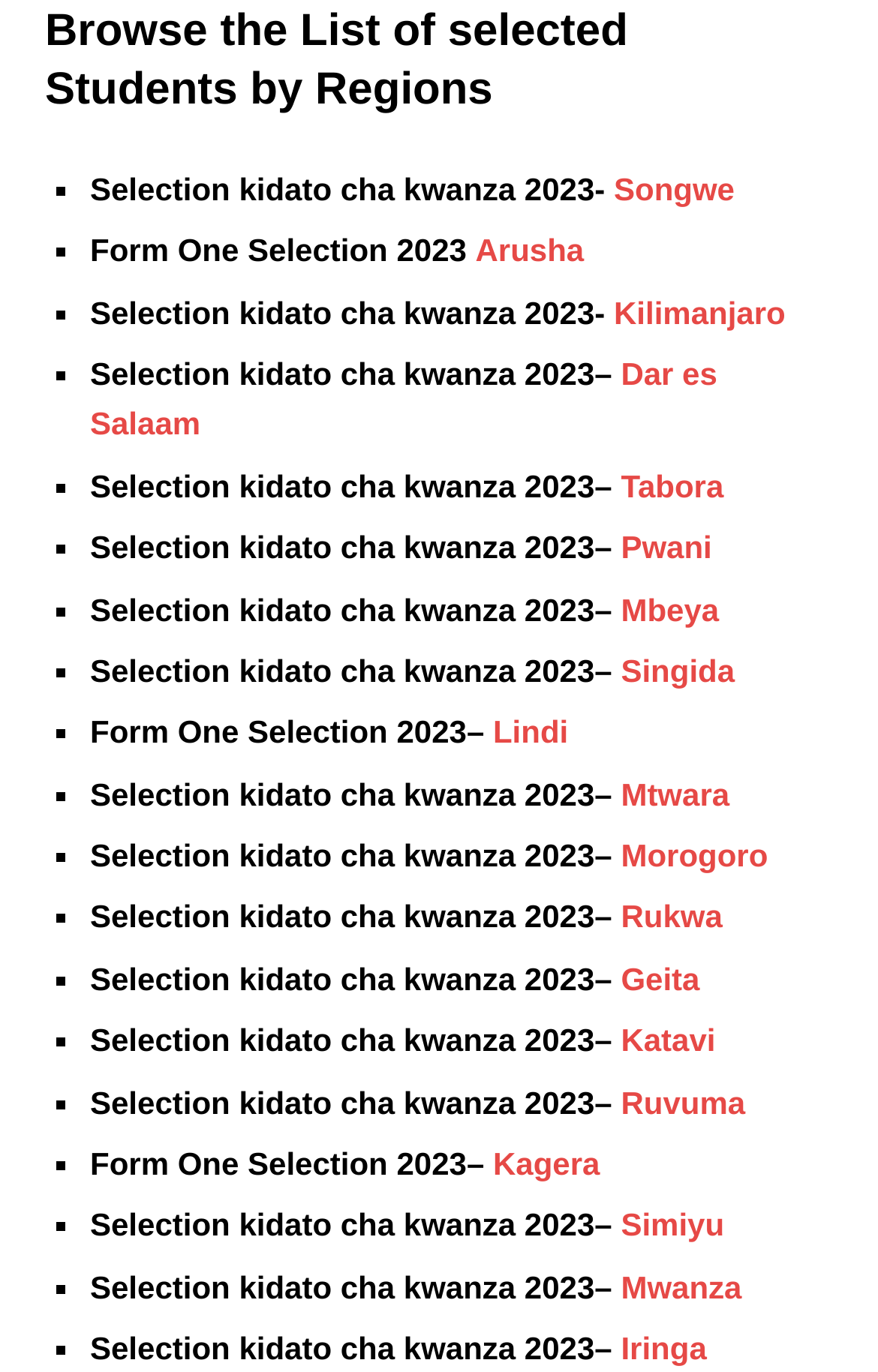Please determine the bounding box coordinates of the area that needs to be clicked to complete this task: 'View Arusha region'. The coordinates must be four float numbers between 0 and 1, formatted as [left, top, right, bottom].

[0.541, 0.169, 0.665, 0.195]